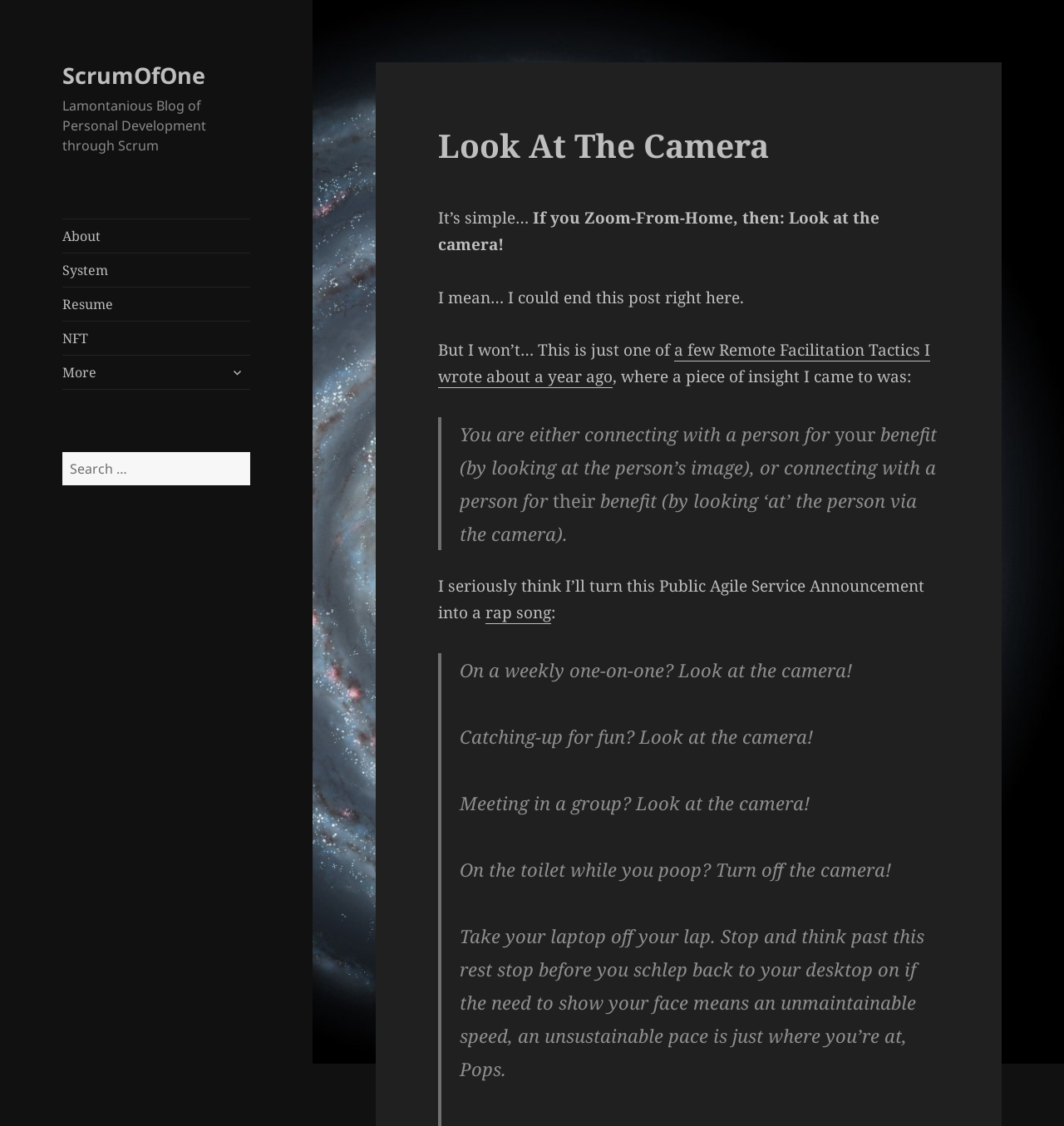Bounding box coordinates are given in the format (top-left x, top-left y, bottom-right x, bottom-right y). All values should be floating point numbers between 0 and 1. Provide the bounding box coordinate for the UI element described as: ScrumOfOne

[0.059, 0.053, 0.193, 0.081]